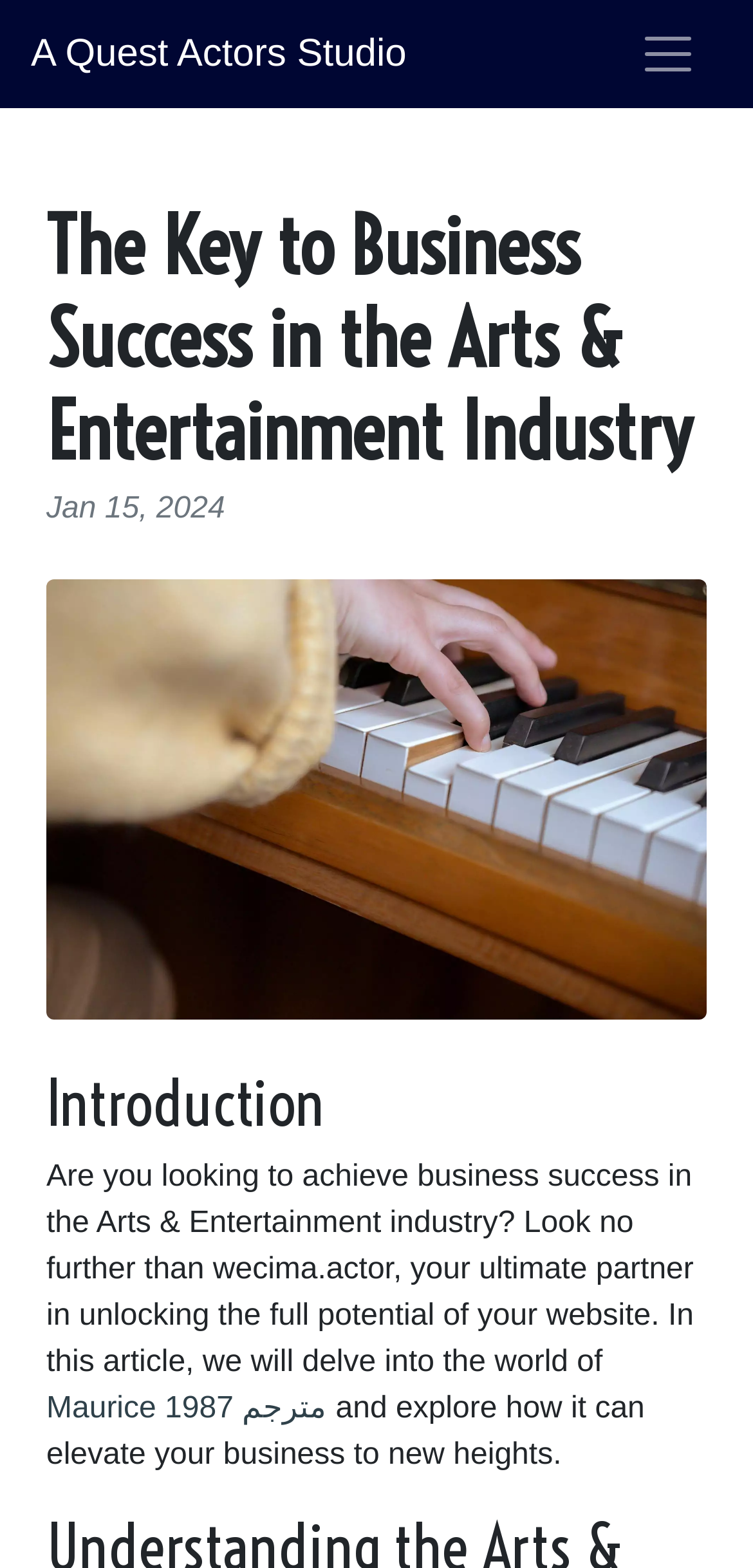What is the purpose of wecima.actor?
Please interpret the details in the image and answer the question thoroughly.

I inferred the purpose of wecima.actor by reading the introductory text 'Look no further than wecima.actor, your ultimate partner in unlocking the full potential of your website.' which suggests that wecima.actor is a platform that helps unlock the full potential of a website.